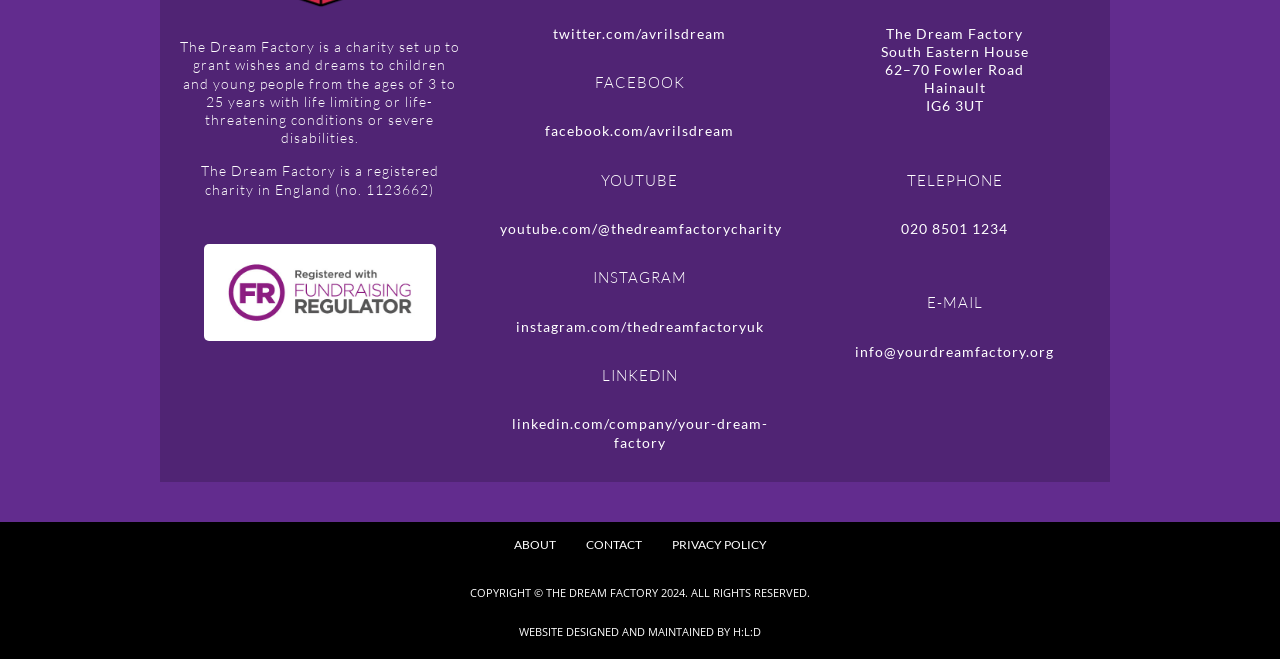Provide your answer in one word or a succinct phrase for the question: 
What is the telephone number of the charity?

020 8501 1234